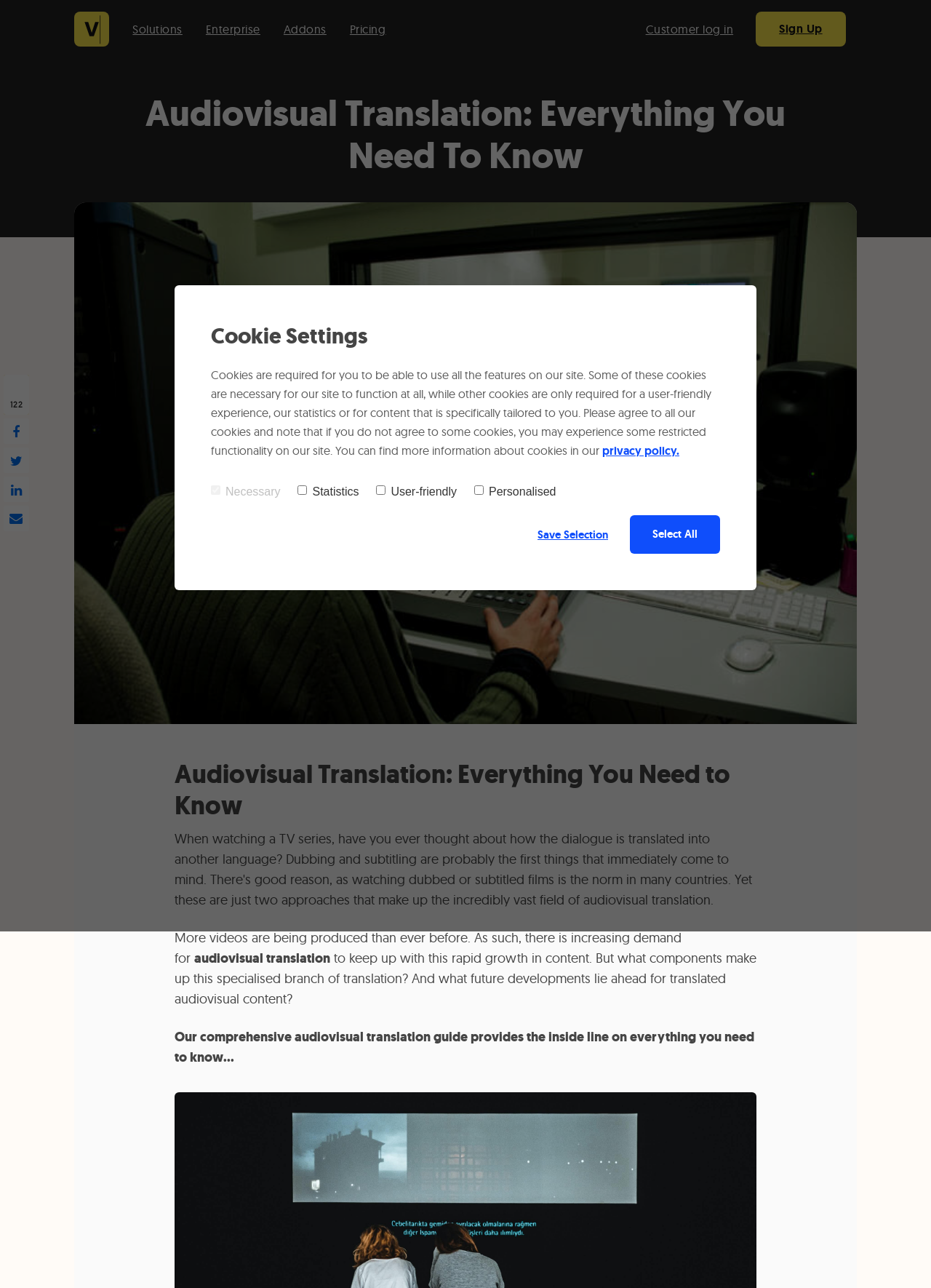What is the purpose of the checkboxes in the Cookie Settings section?
Refer to the screenshot and respond with a concise word or phrase.

To select cookie preferences